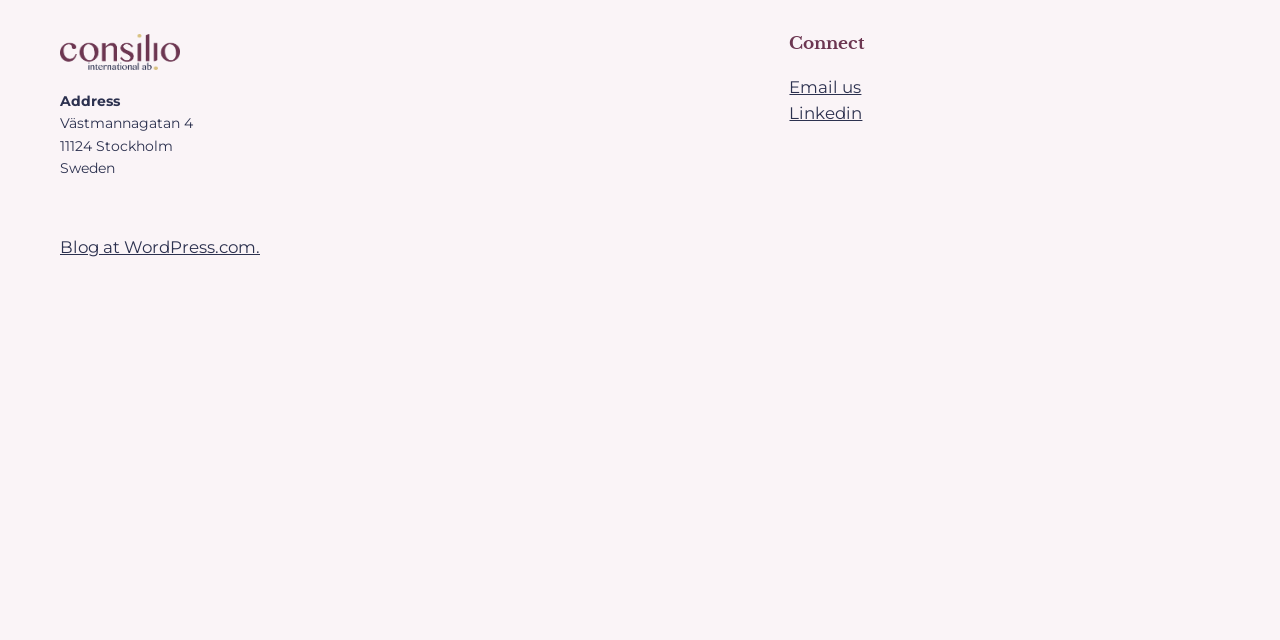Given the description of a UI element: "MTP & Family Planning", identify the bounding box coordinates of the matching element in the webpage screenshot.

None